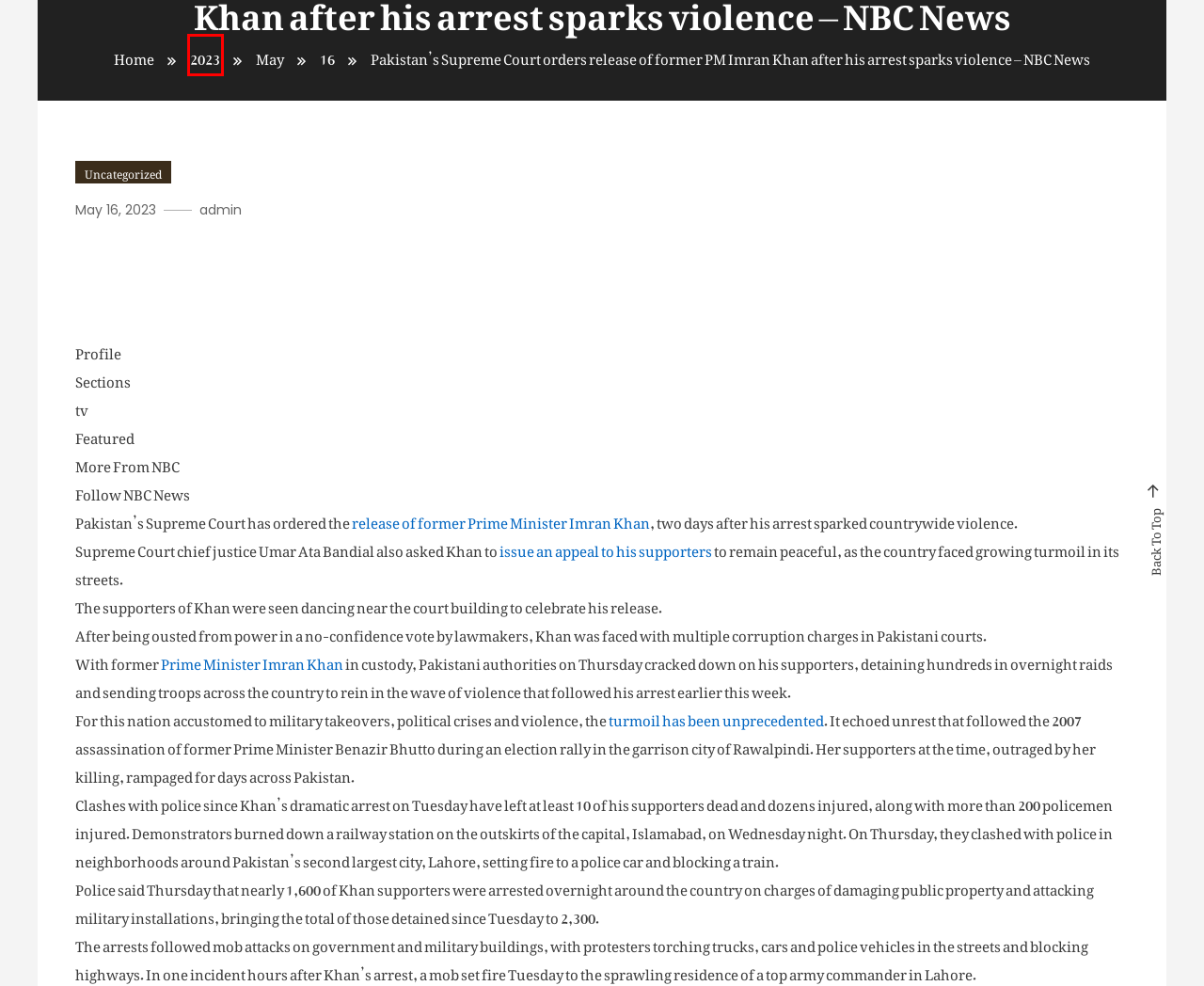You are given a screenshot of a webpage within which there is a red rectangle bounding box. Please choose the best webpage description that matches the new webpage after clicking the selected element in the bounding box. Here are the options:
A. admin – Markhor
B. Pakistan's embattled PM ousted in no-confidence vote | AP News
C. شوبز – Markhor
D. Uncategorized – Markhor
E. May 16, 2023 – Markhor
F. 2023 – Markhor
G. May 2023 – Markhor
H. بین الاقوامی – Markhor

F